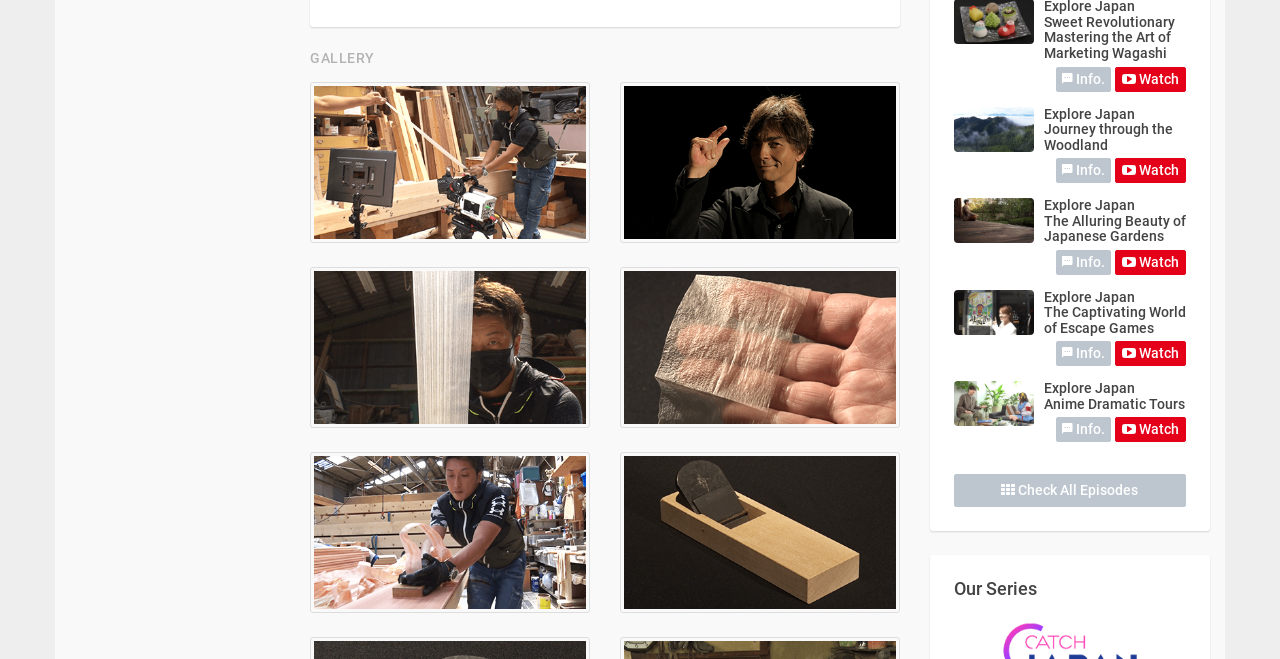Give a succinct answer to this question in a single word or phrase: 
How many images are on the page?

8